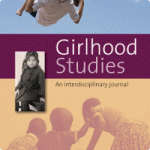Offer an in-depth caption that covers the entire scene depicted in the image.

The image represents the cover of "Girlhood Studies: An Interdisciplinary Journal," showcasing its title prominently at the top. The layout features a vibrant combination of colors, highlighting a blend of playful and serious themes associated with girlhood. A central image portrays a girl in a thoughtful pose, symbolizing the journal's focus on the complexities of girlhood and its ethical implications. The background includes images of children, emphasizing the interconnectedness of their experiences. This journal aims to investigate the constructs of girlhood from various transnational and transdisciplinary perspectives, inviting submissions that explore the intersection of ethics and girlhood studies. The cover effectively communicates the essence of the journal as a platform for critical discussions surrounding the lives and representations of girls.